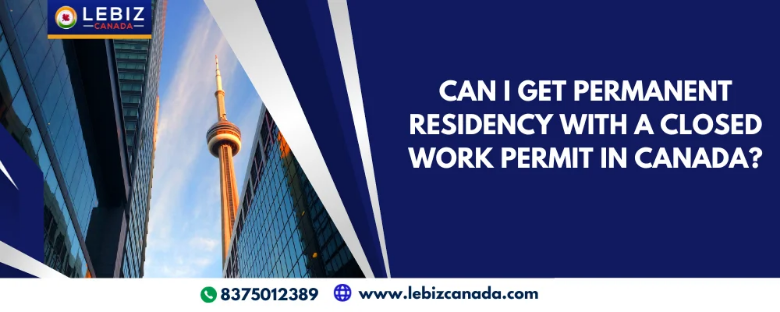Describe all significant details and elements found in the image.

The image features a modern cityscape showcasing the iconic CN Tower, framed by a backdrop of sleek skyscrapers. Prominently displayed is the title question, "CAN I GET PERMANENT RESIDENCY WITH A CLOSED WORK PERMIT IN CANADA?", indicating a focus on Canadian immigration processes. The design incorporates bold colors and dynamic angles, reflecting a professional and engaging style. The Lebiz Canada logo is visible in the top corner, along with a contact number and website link at the bottom, emphasizing accessibility and support for those navigating Canadian immigration pathways.